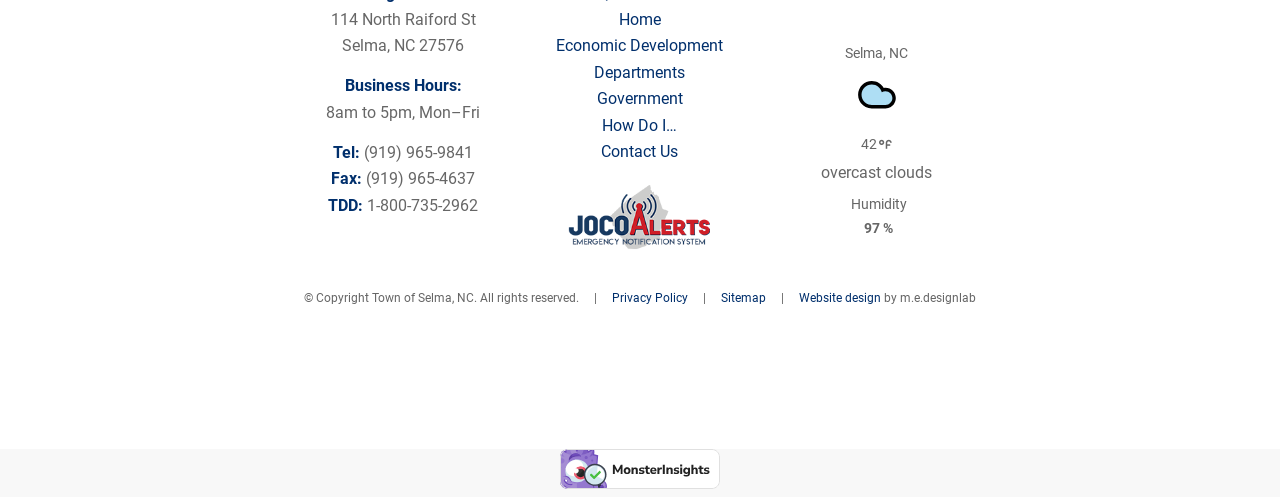Please identify the bounding box coordinates of the clickable area that will fulfill the following instruction: "Click Contact Us". The coordinates should be in the format of four float numbers between 0 and 1, i.e., [left, top, right, bottom].

[0.47, 0.286, 0.53, 0.324]